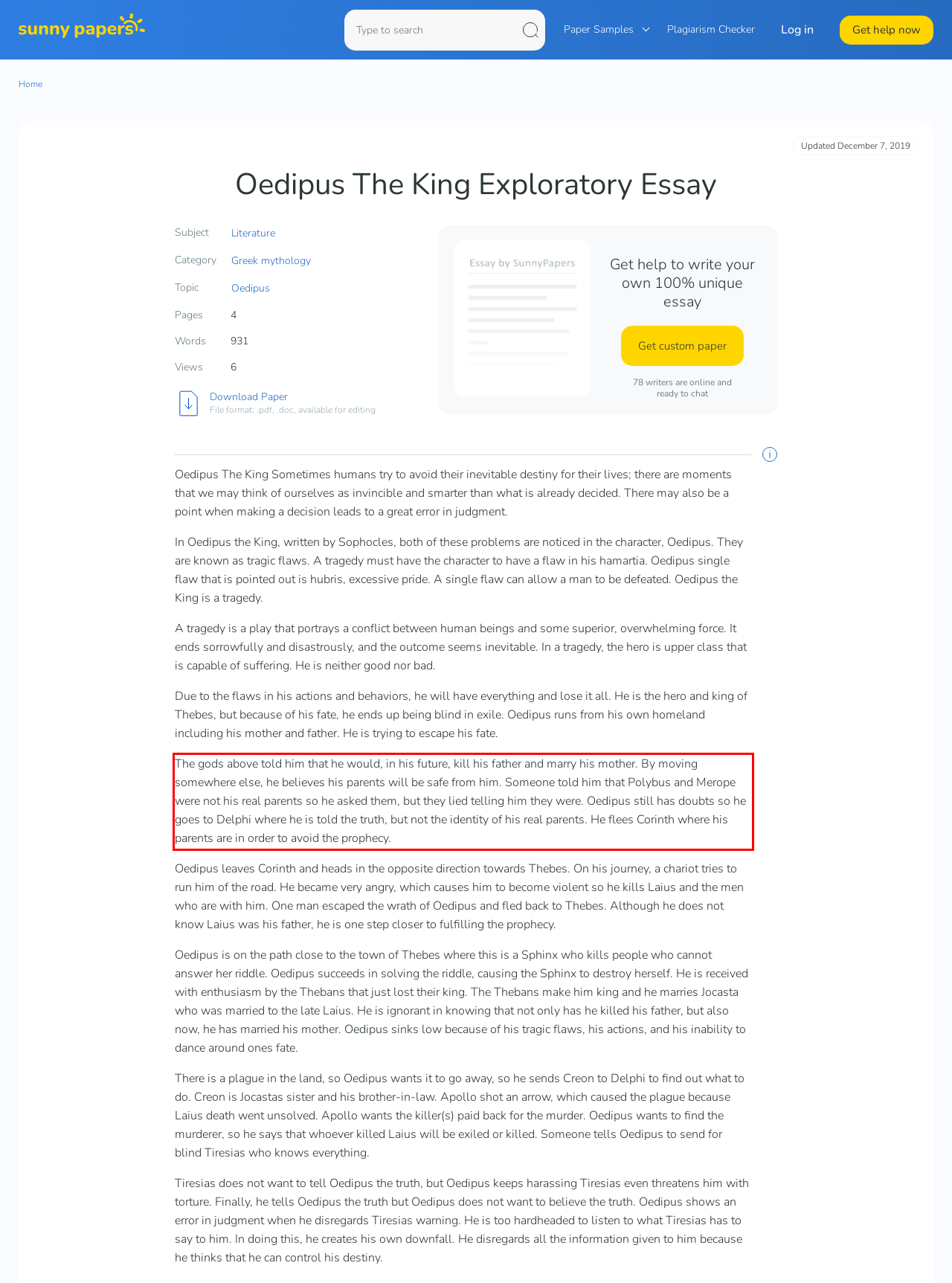Analyze the screenshot of a webpage where a red rectangle is bounding a UI element. Extract and generate the text content within this red bounding box.

The gods above told him that he would, in his future, kill his father and marry his mother. By moving somewhere else, he believes his parents will be safe from him. Someone told him that Polybus and Merope were not his real parents so he asked them, but they lied telling him they were. Oedipus still has doubts so he goes to Delphi where he is told the truth, but not the identity of his real parents. He flees Corinth where his parents are in order to avoid the prophecy.